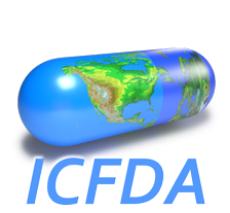Provide an in-depth description of the image.

The image features a vibrant blue capsule adorned with a detailed depiction of the North American continent, symbolizing the mission of the International Coalition for Drug Awareness (ICFDA). The acronym "ICFDA" is prominently displayed in bold lettering beneath the capsule, signifying the organization's dedication to raising awareness about the potential dangers associated with various prescription medications, particularly antidepressants. The capsule's globe-like design suggests a global perspective on the impact of drug awareness, emphasizing a commitment to educating communities about the consequences of medication use. This visual representation encapsulates the ICFDA's focus on advocacy, education, and the promotion of informed choices regarding pharmaceuticals.